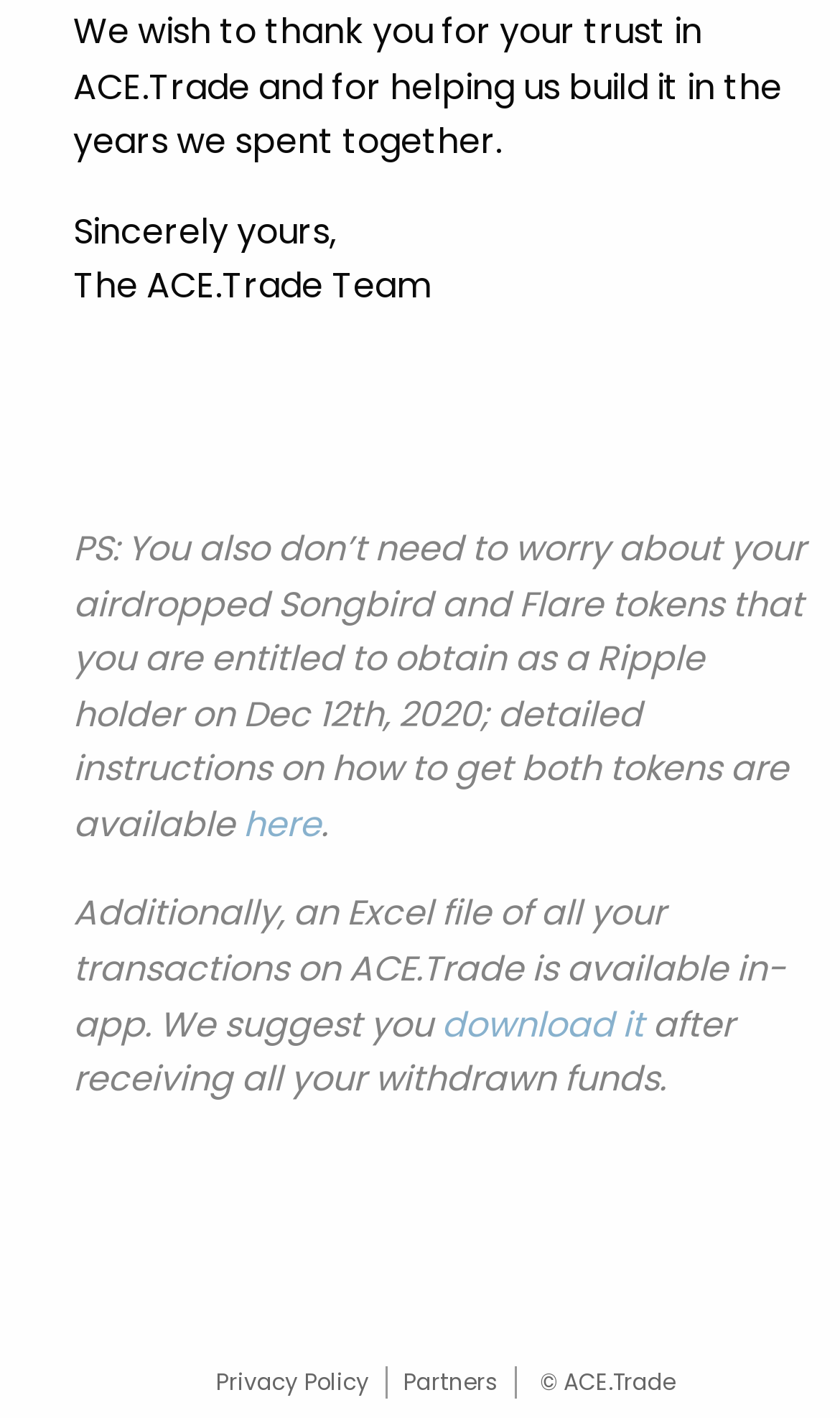Locate the bounding box coordinates for the element described below: "aria-label="Share"". The coordinates must be four float values between 0 and 1, formatted as [left, top, right, bottom].

None